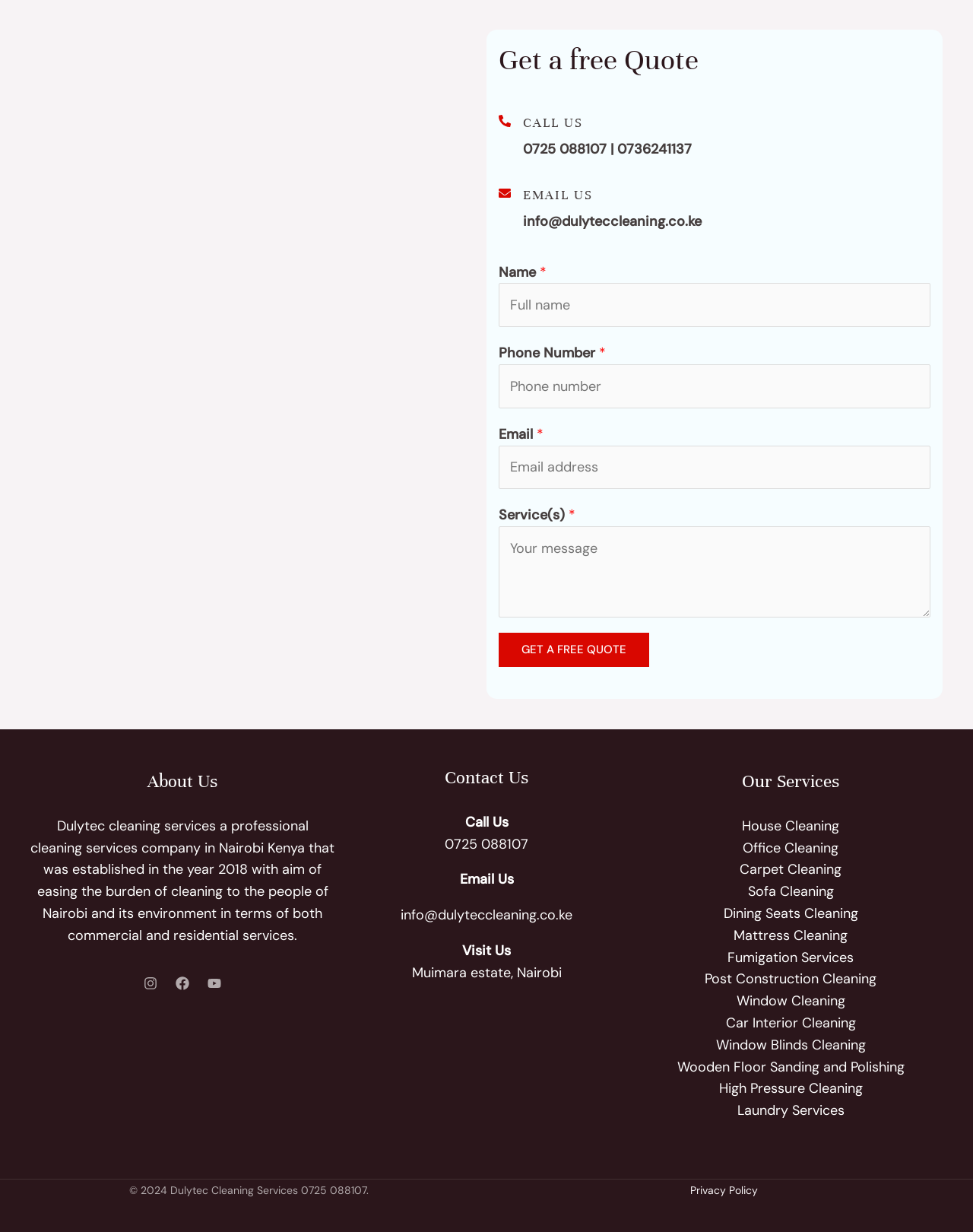Provide the bounding box coordinates for the UI element that is described by this text: "GET A FREE QUOTE". The coordinates should be in the form of four float numbers between 0 and 1: [left, top, right, bottom].

[0.512, 0.514, 0.667, 0.542]